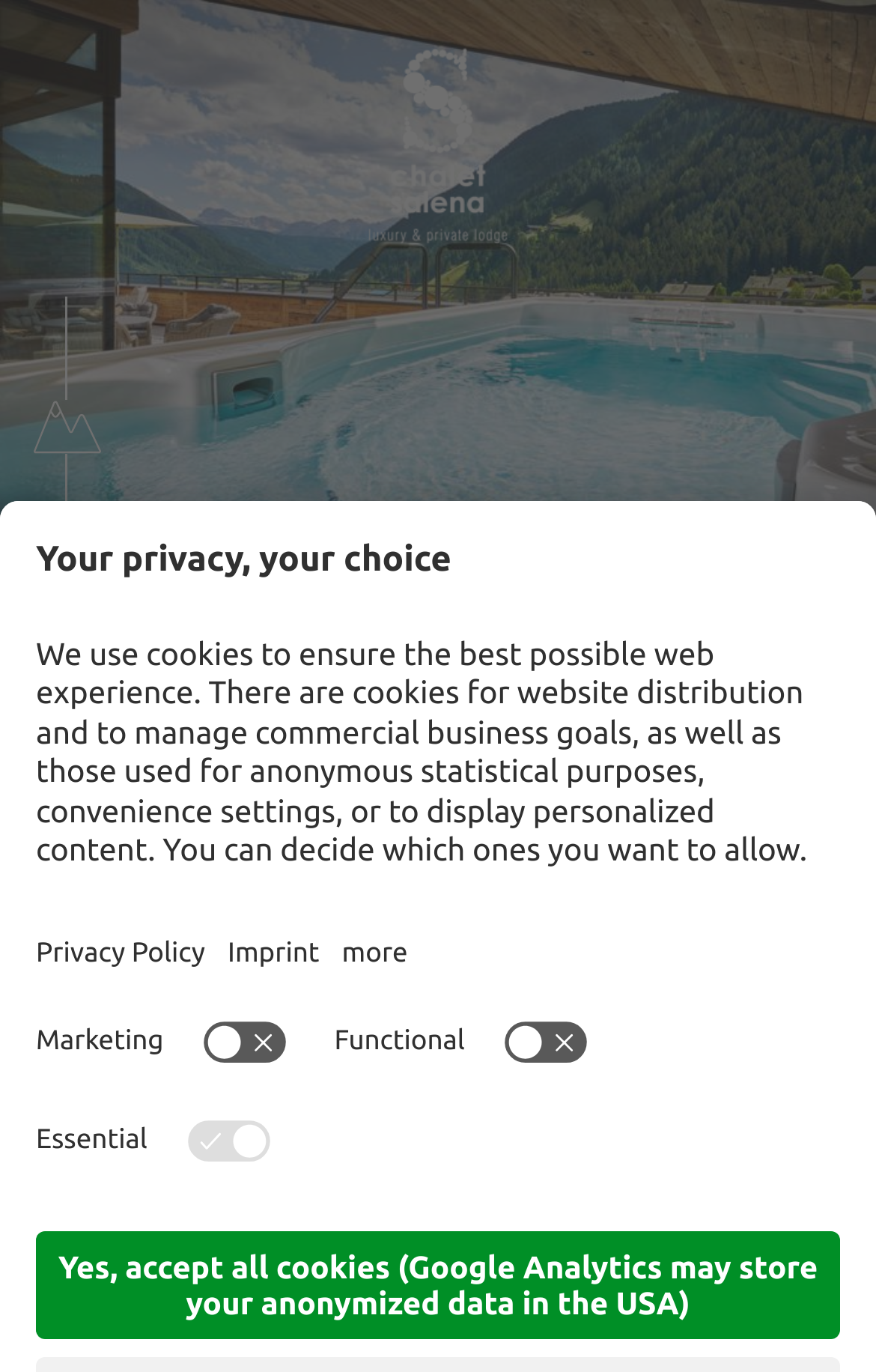Using the given element description, provide the bounding box coordinates (top-left x, top-left y, bottom-right x, bottom-right y) for the corresponding UI element in the screenshot: parent_node: Marketing

[0.218, 0.74, 0.341, 0.779]